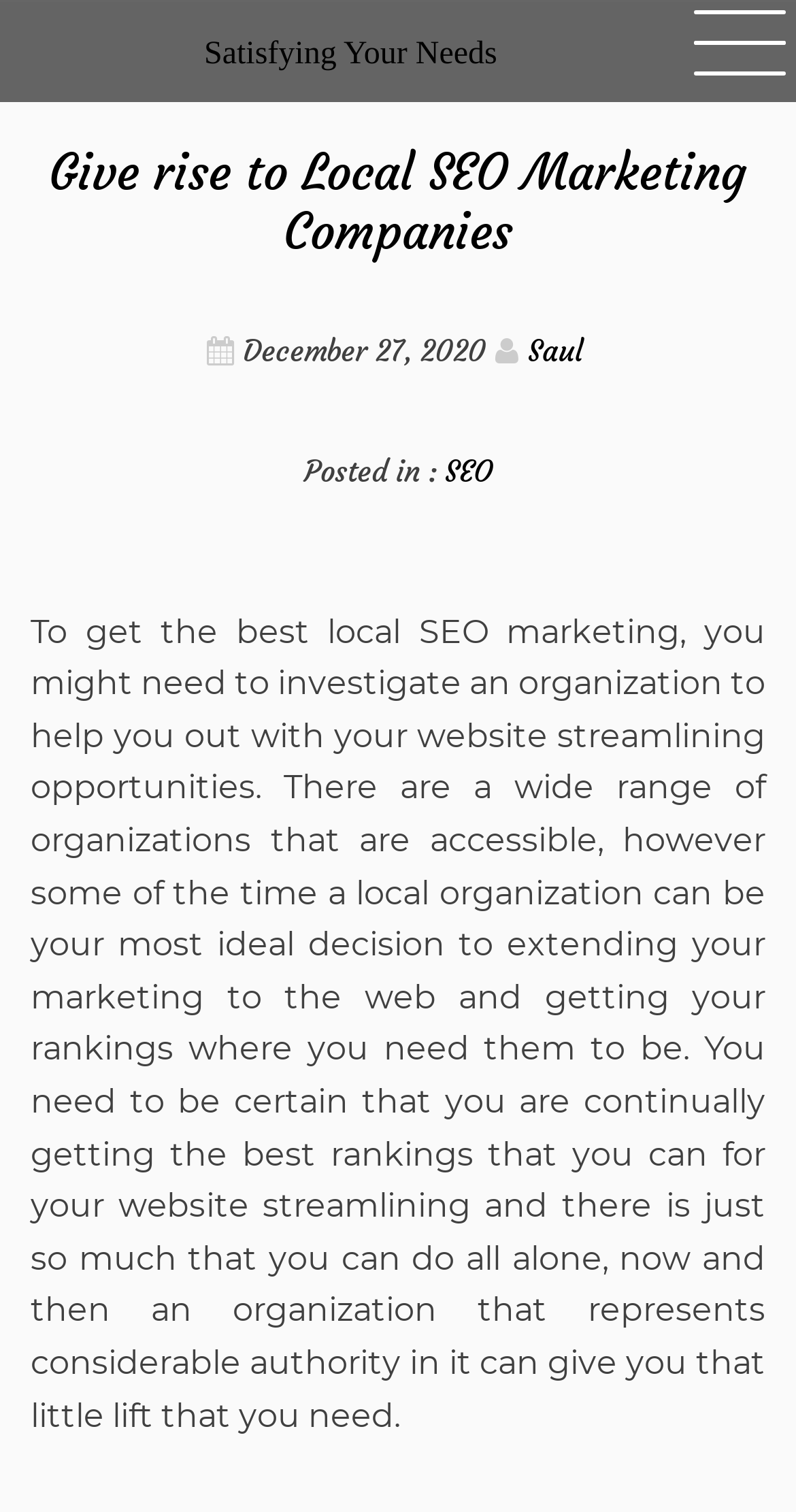Respond with a single word or phrase:
What is the purpose of the local organization?

extending marketing to the web